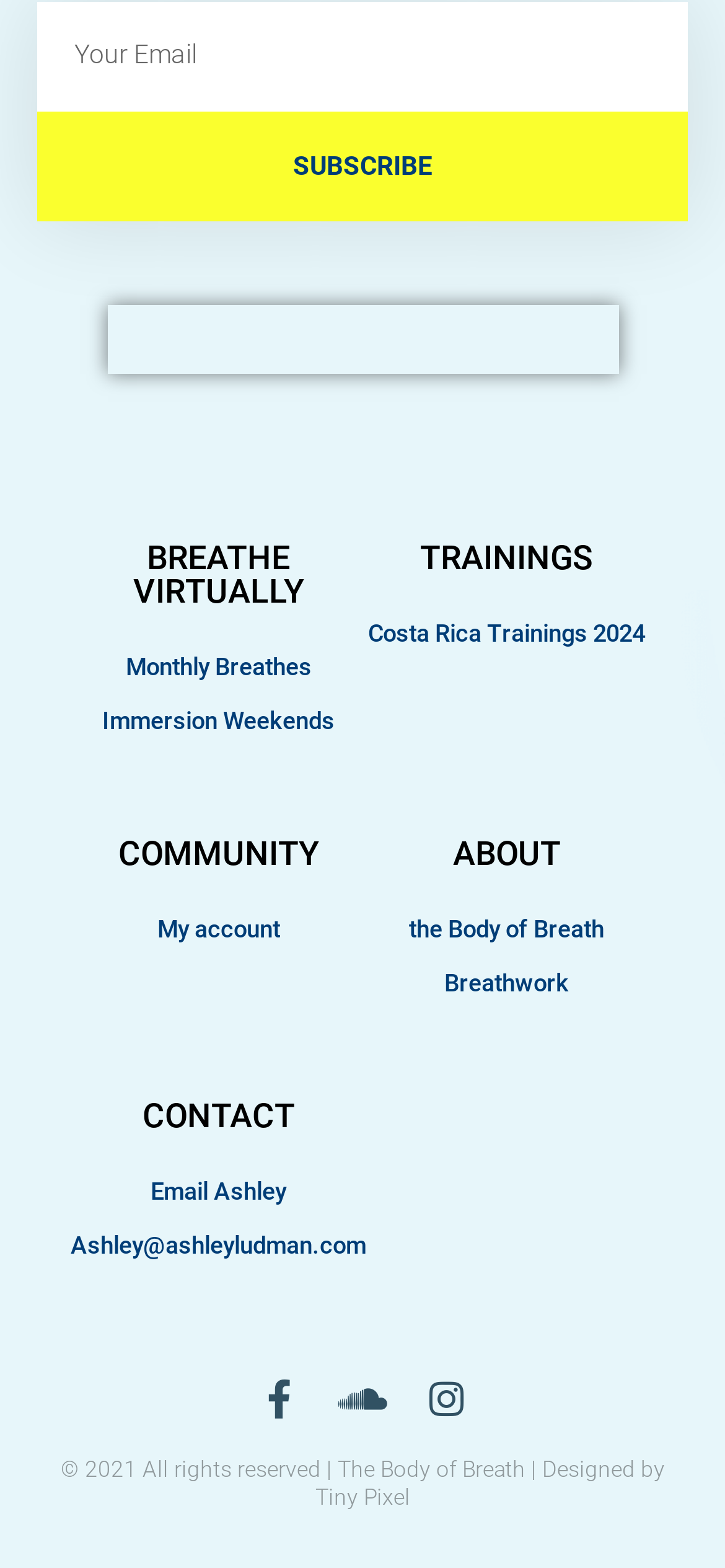Can you give a comprehensive explanation to the question given the content of the image?
How can users contact Ashley?

The link 'Email Ashley' is listed under the 'CONTACT' heading, suggesting that users can contact Ashley via email. Additionally, the link 'Ashley@ashleyludman.com' provides the email address to contact Ashley.